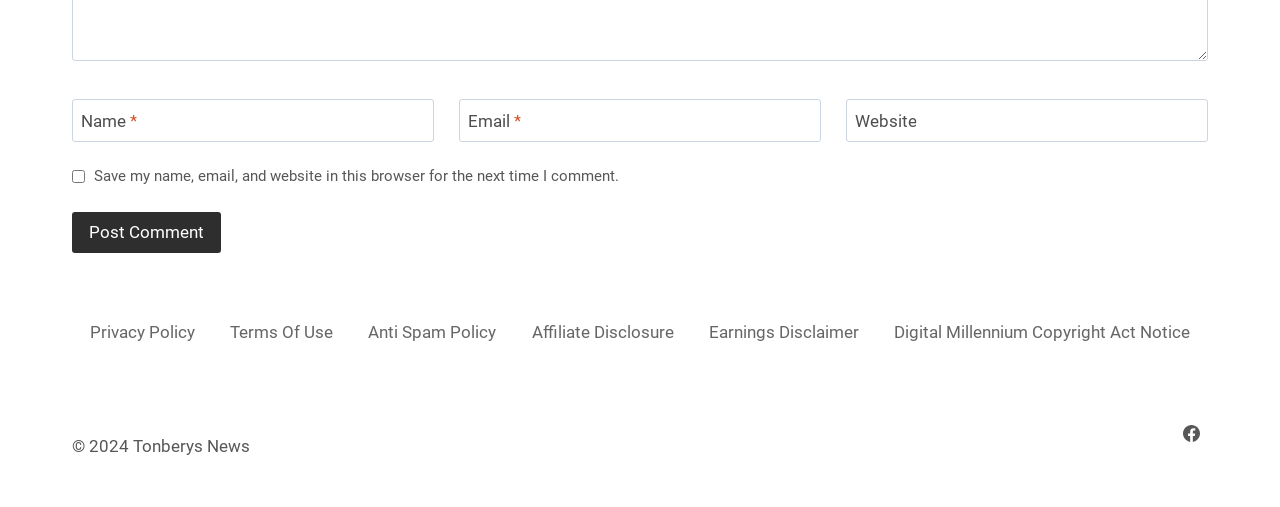Using the description "parent_node: Website aria-label="Website" name="url" placeholder="https://www.example.com"", predict the bounding box of the relevant HTML element.

[0.661, 0.195, 0.944, 0.279]